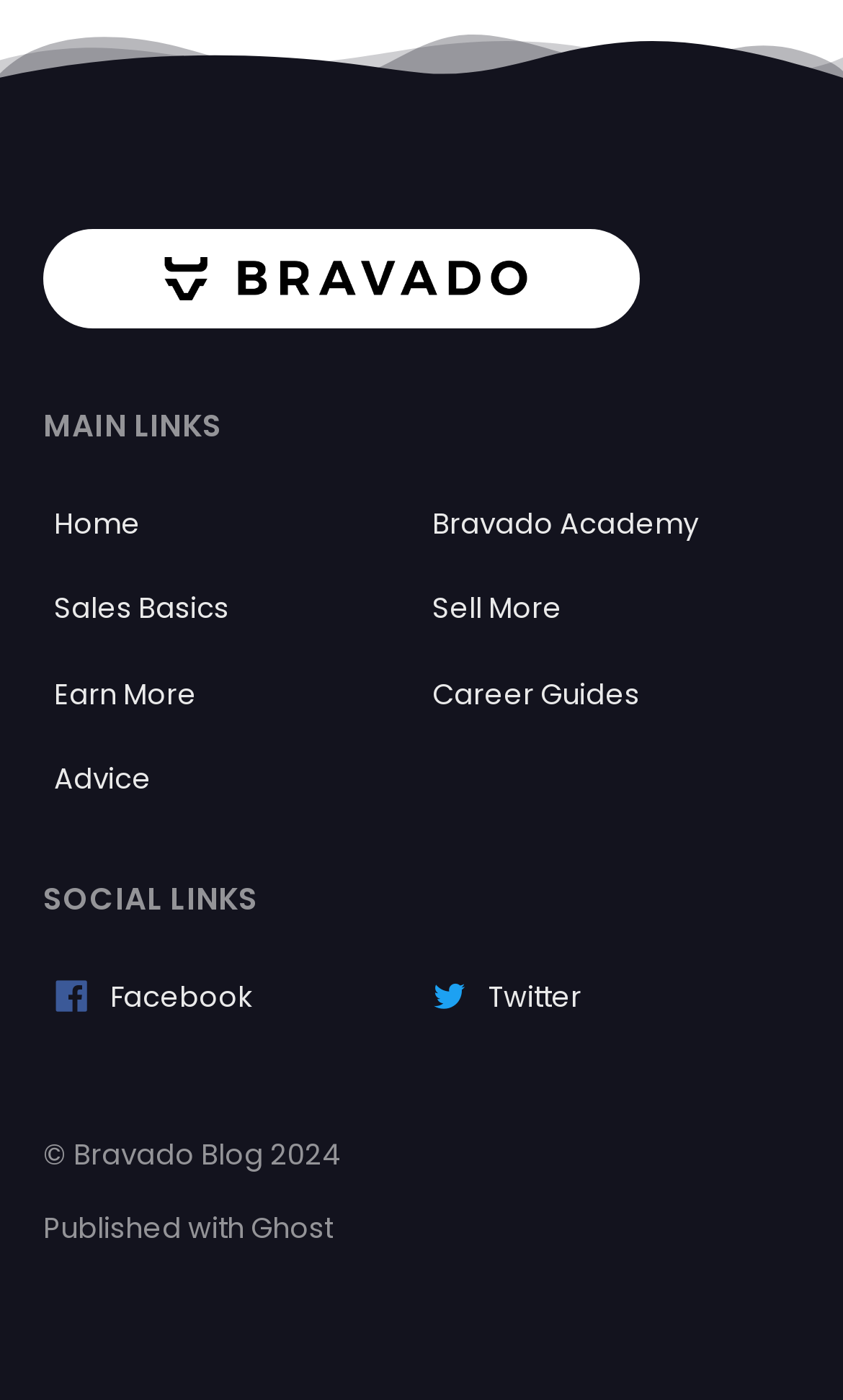Indicate the bounding box coordinates of the clickable region to achieve the following instruction: "go to Bravado Blog."

[0.059, 0.168, 0.751, 0.23]